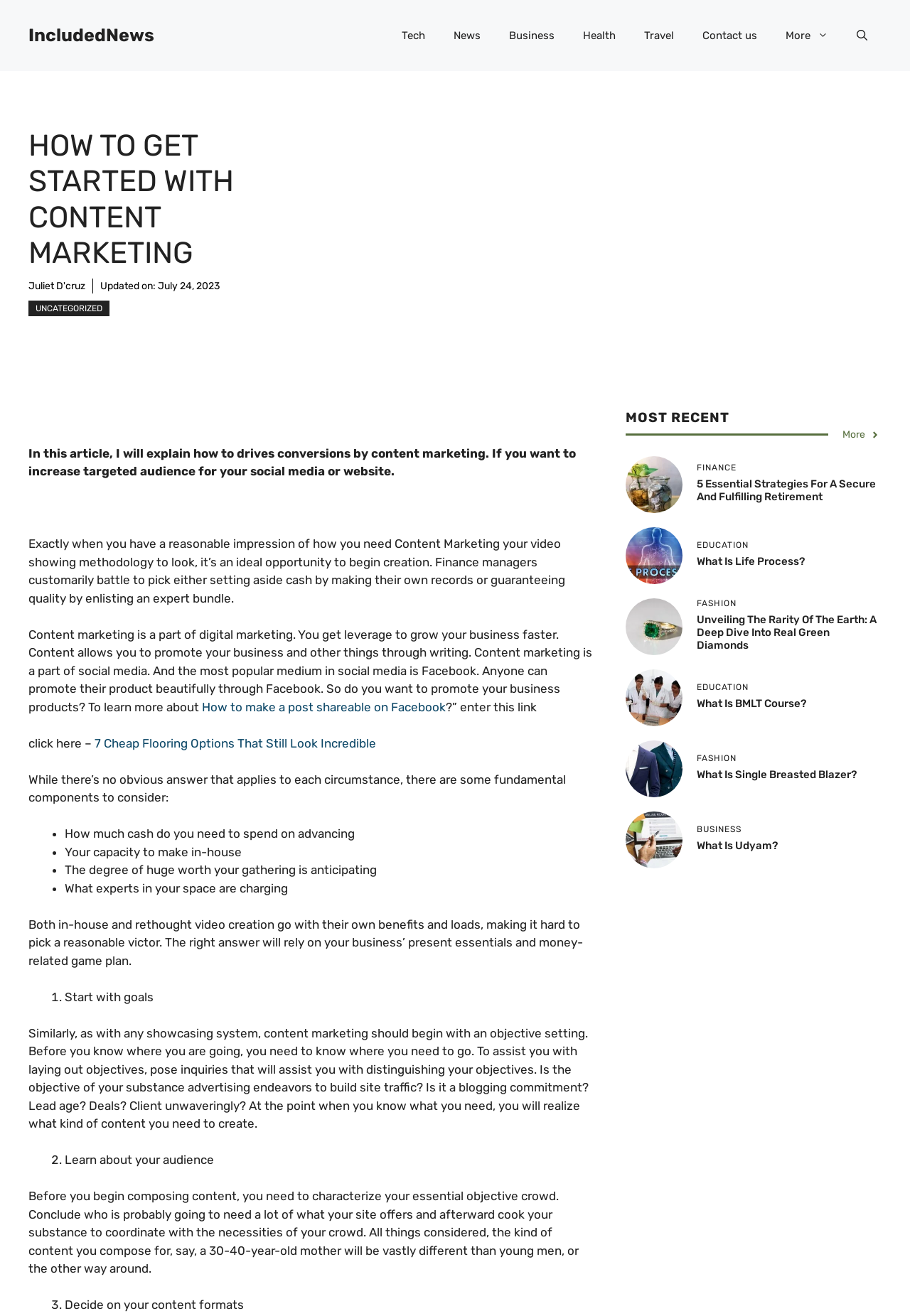Find the bounding box coordinates for the UI element that matches this description: "Health".

[0.625, 0.011, 0.692, 0.043]